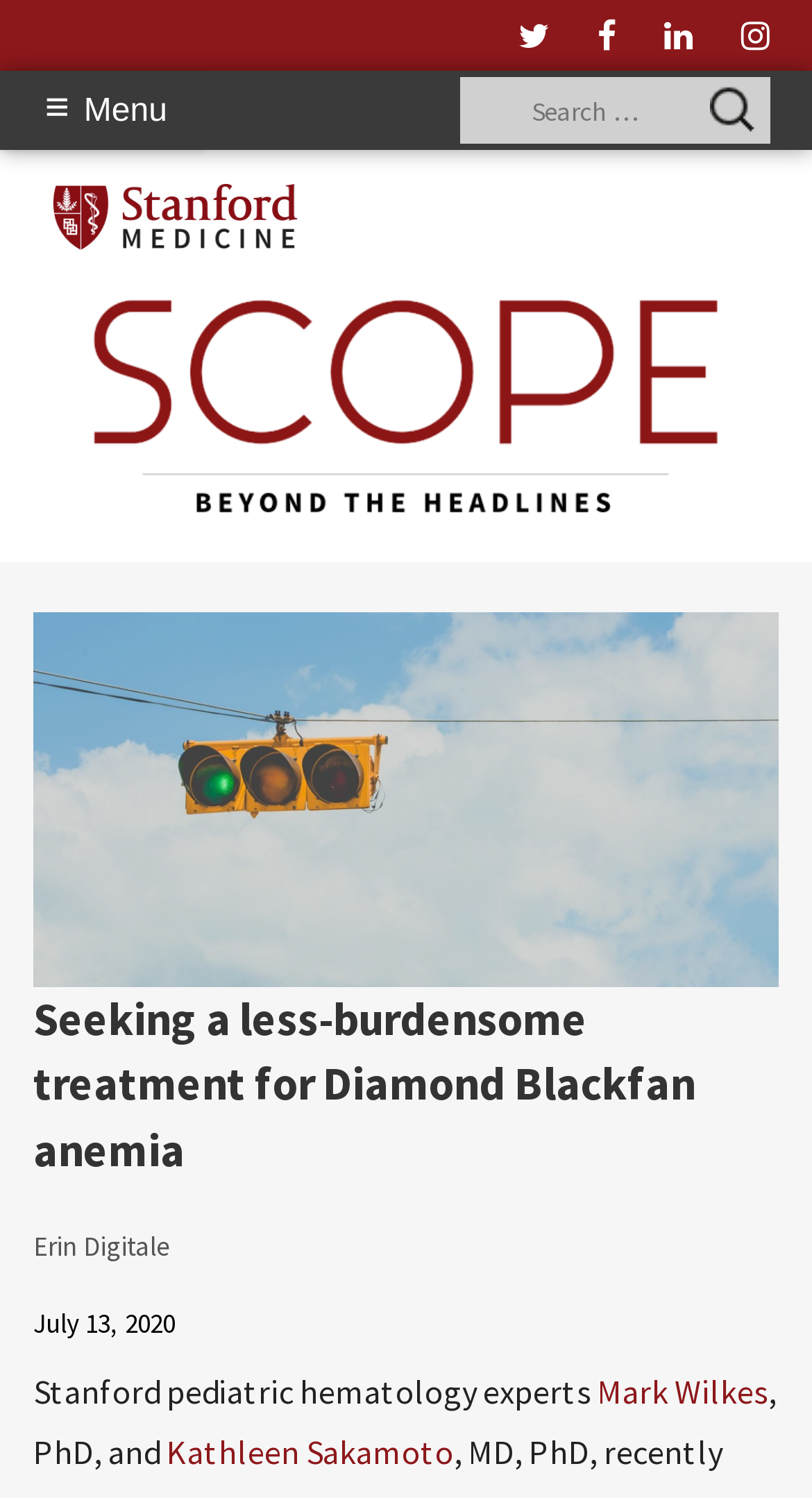Determine the bounding box coordinates of the area to click in order to meet this instruction: "Check the publication date".

[0.041, 0.871, 0.215, 0.895]